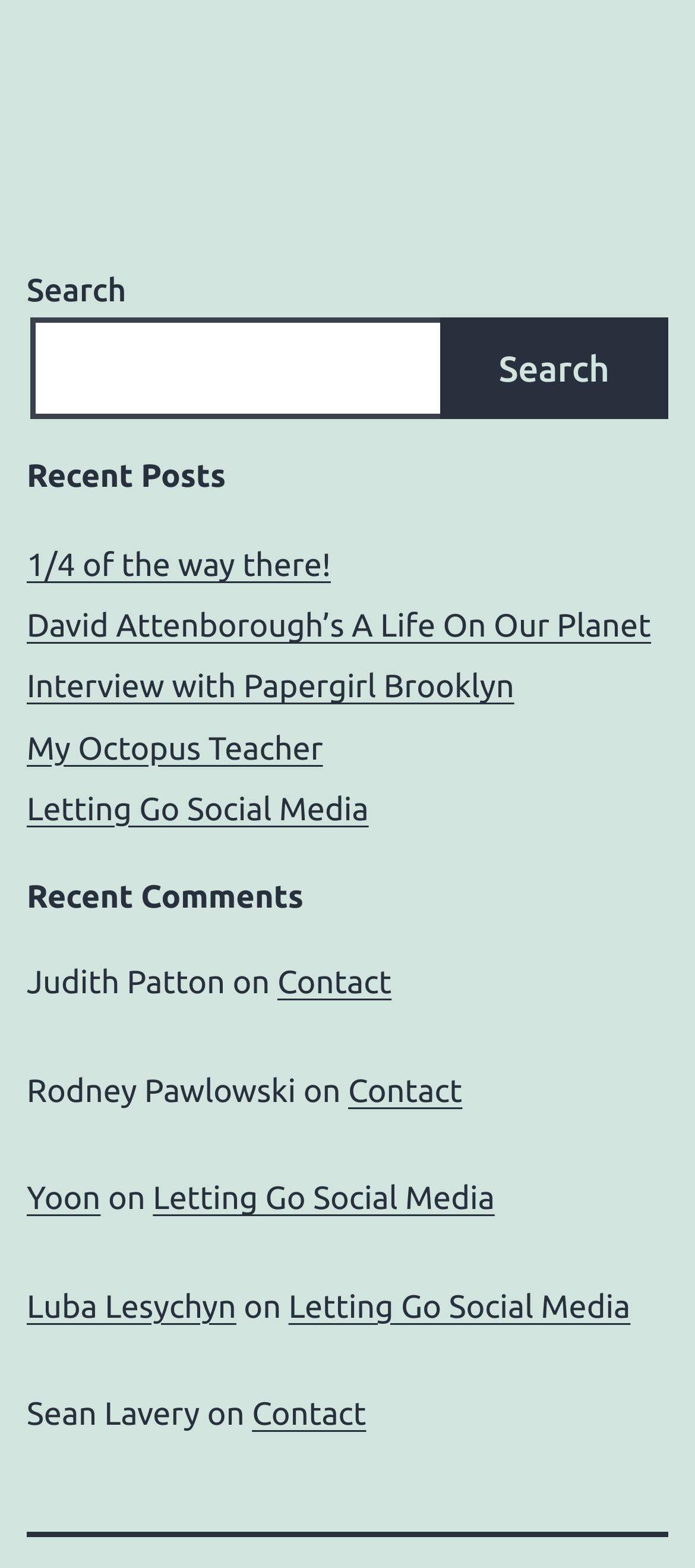Determine the bounding box coordinates of the clickable region to follow the instruction: "Read recent post '1/4 of the way there!' ".

[0.038, 0.348, 0.476, 0.375]